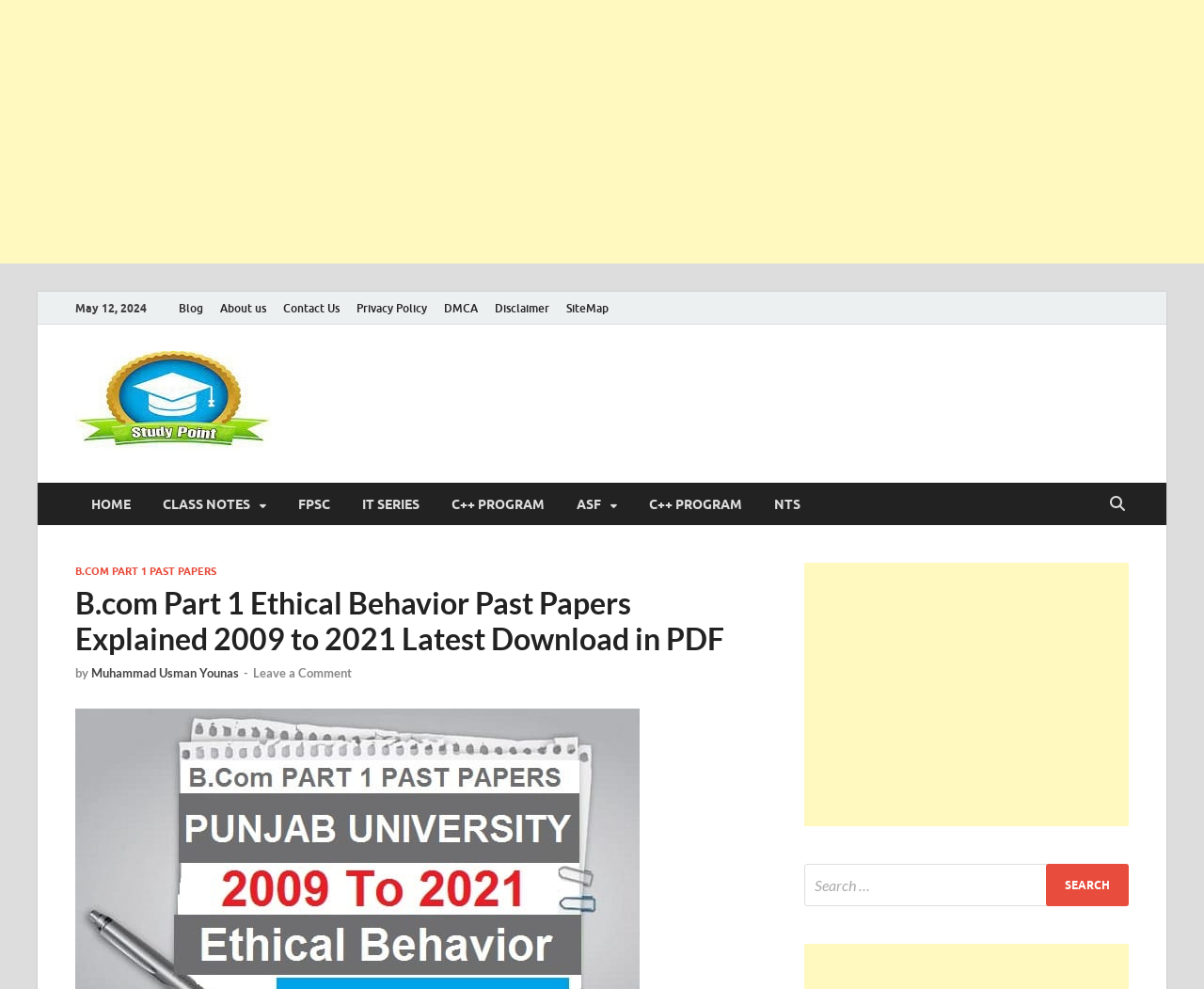Please identify the bounding box coordinates of the clickable area that will allow you to execute the instruction: "Search for something".

[0.668, 0.873, 0.938, 0.916]